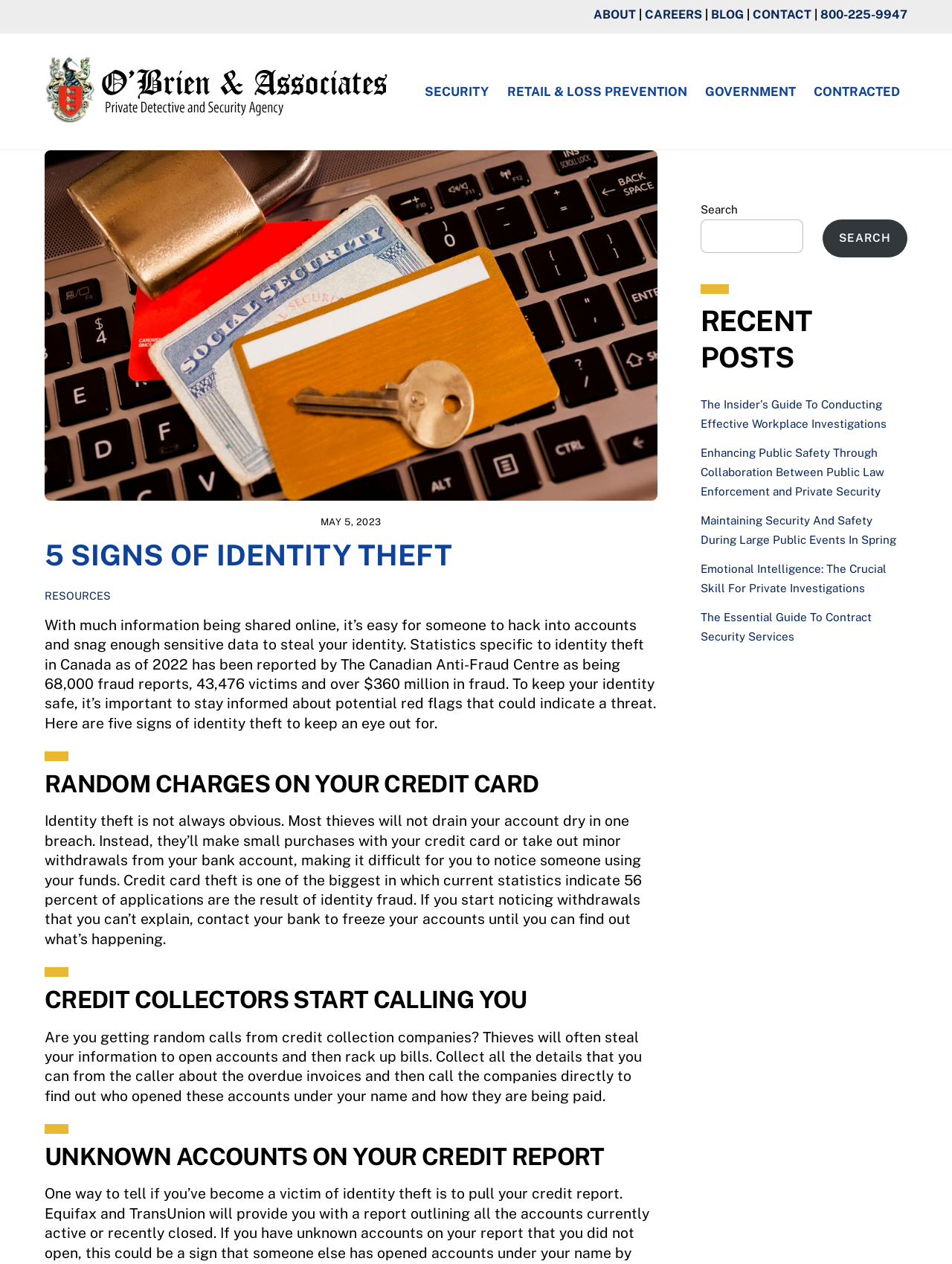Determine the bounding box coordinates of the clickable element to complete this instruction: "Click on ABOUT". Provide the coordinates in the format of four float numbers between 0 and 1, [left, top, right, bottom].

[0.623, 0.006, 0.668, 0.017]